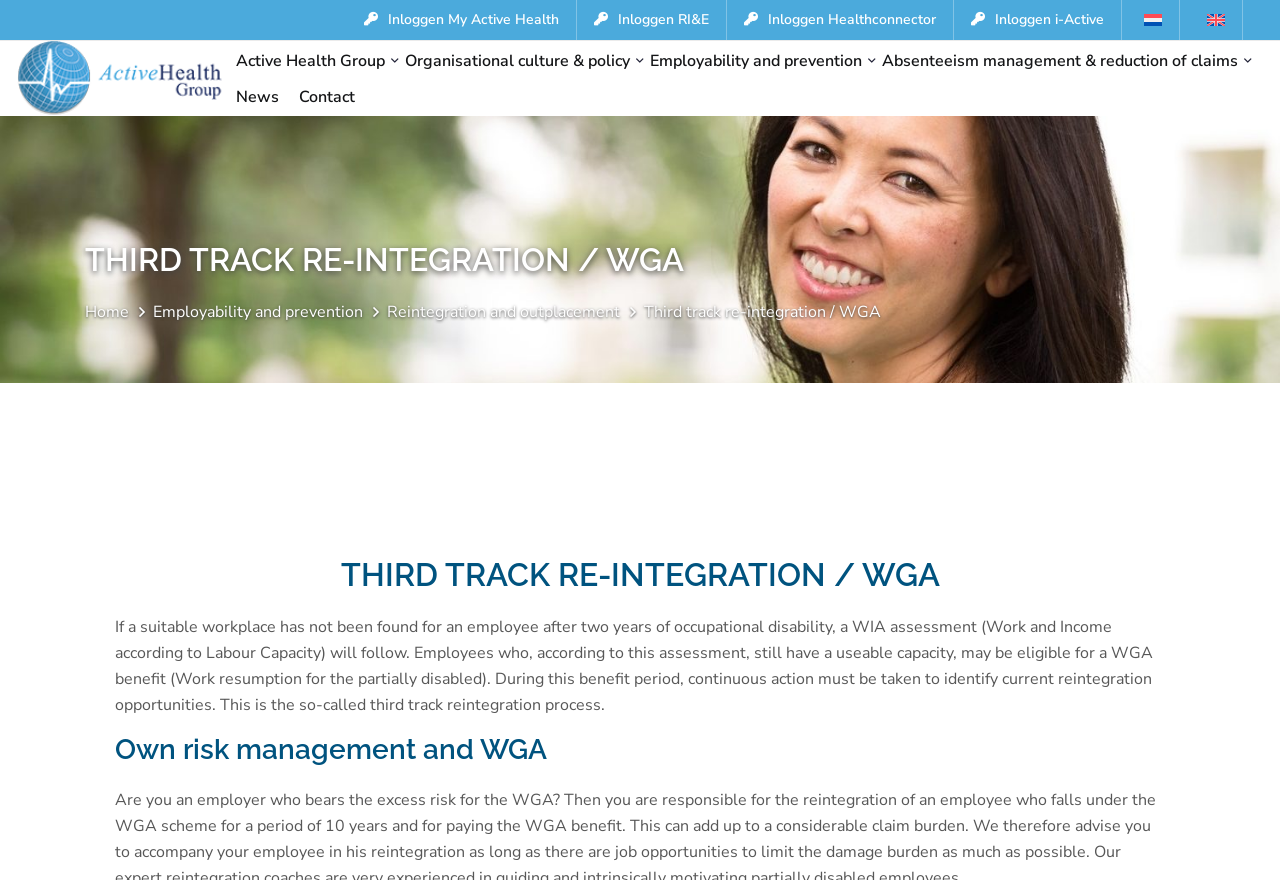Determine the bounding box coordinates for the area that needs to be clicked to fulfill this task: "Switch to English language". The coordinates must be given as four float numbers between 0 and 1, i.e., [left, top, right, bottom].

[0.943, 0.0, 0.984, 0.045]